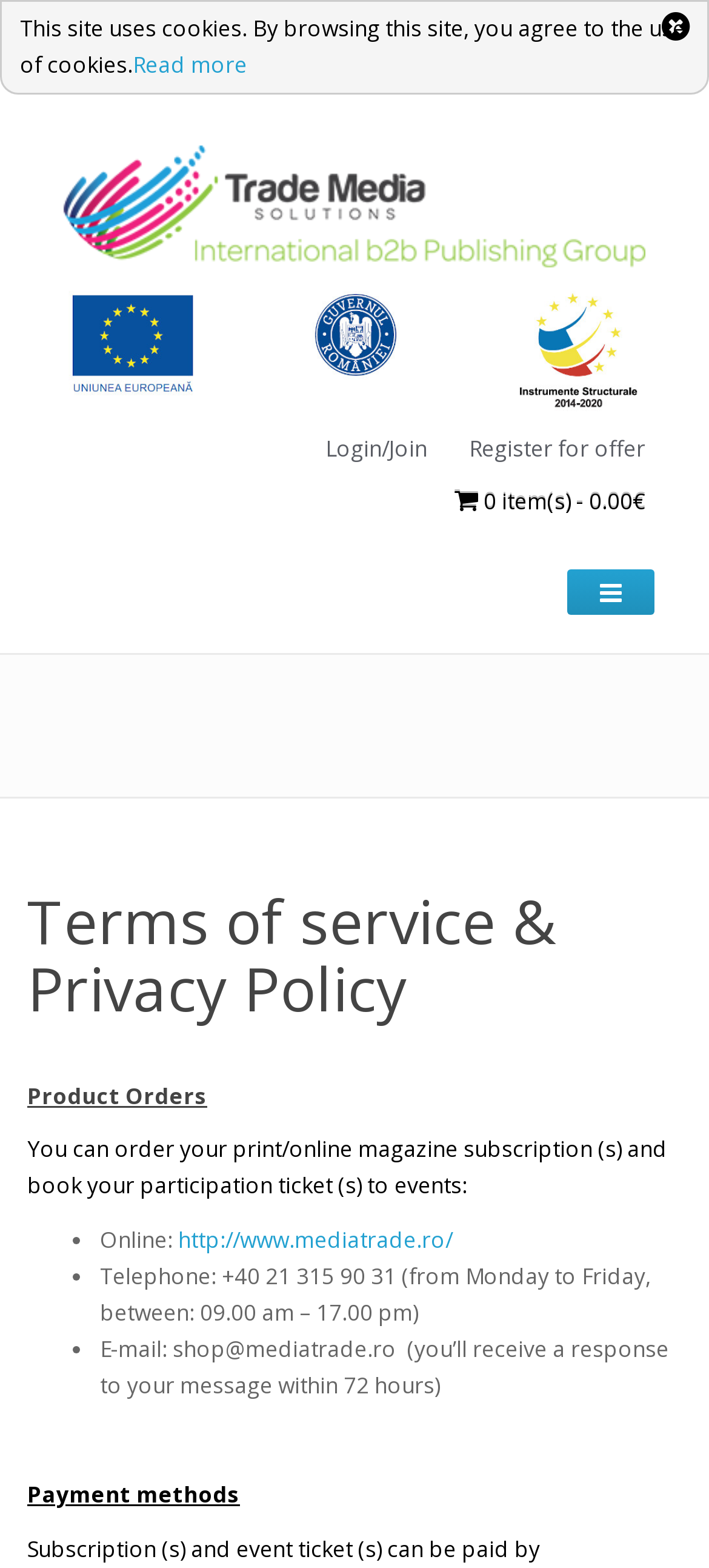What can be paid by?
Give a single word or phrase answer based on the content of the image.

Not specified